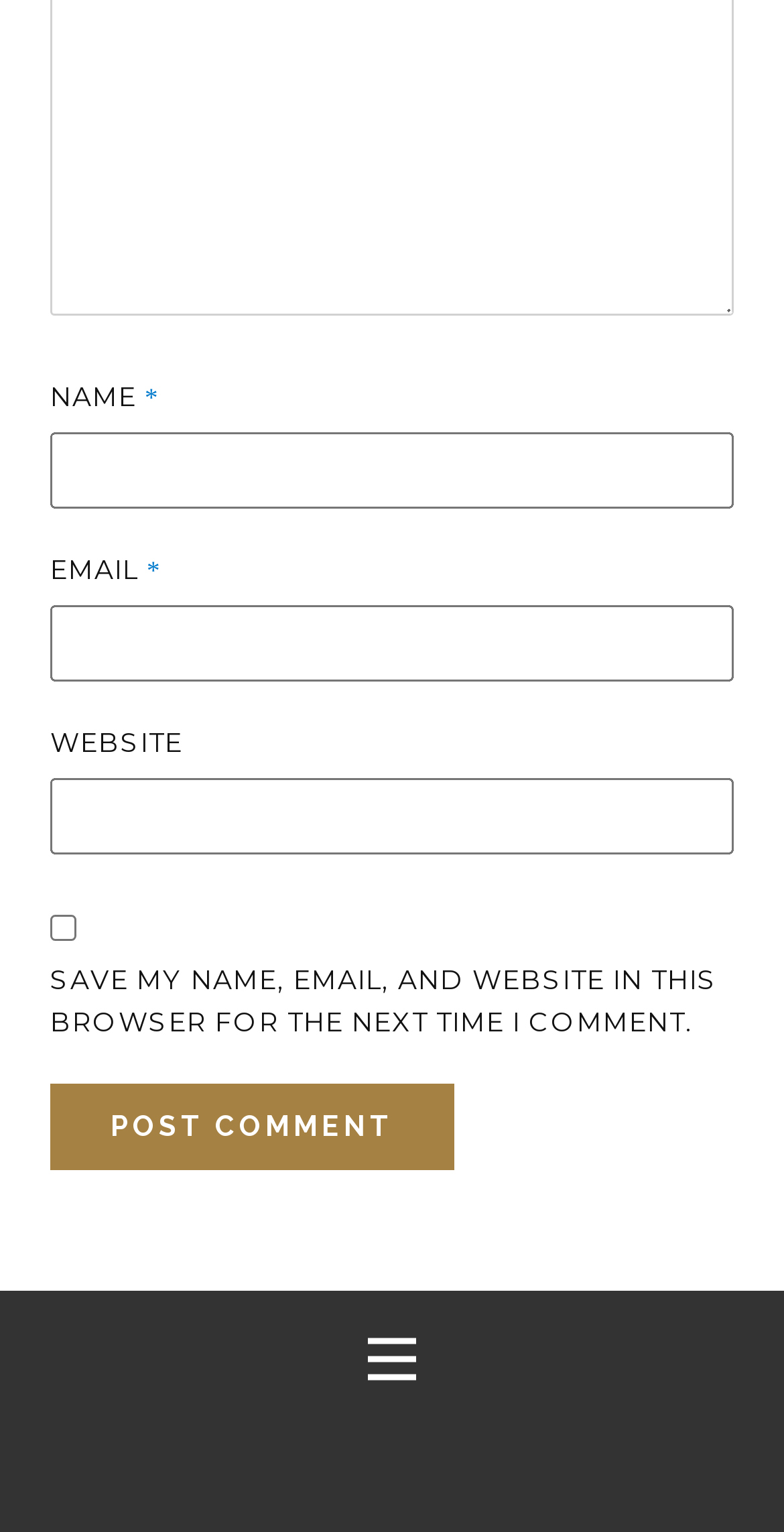Please give a succinct answer using a single word or phrase:
What is the label of the third text box?

WEBSITE